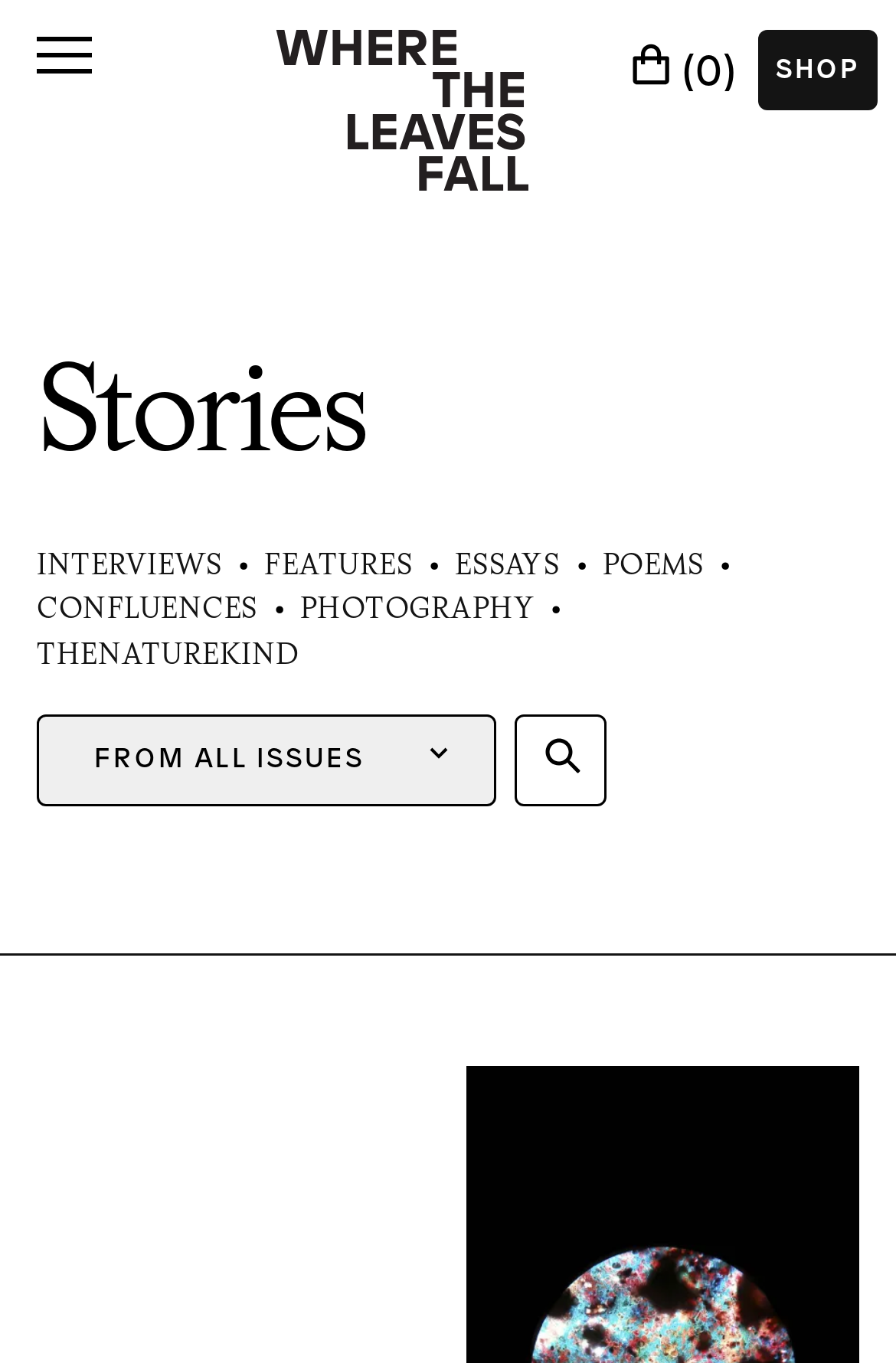Examine the image carefully and respond to the question with a detailed answer: 
How many items are in the cart?

I looked at the cart button and saw that it has a counter with a value of 0, indicating that there are no items in the cart.